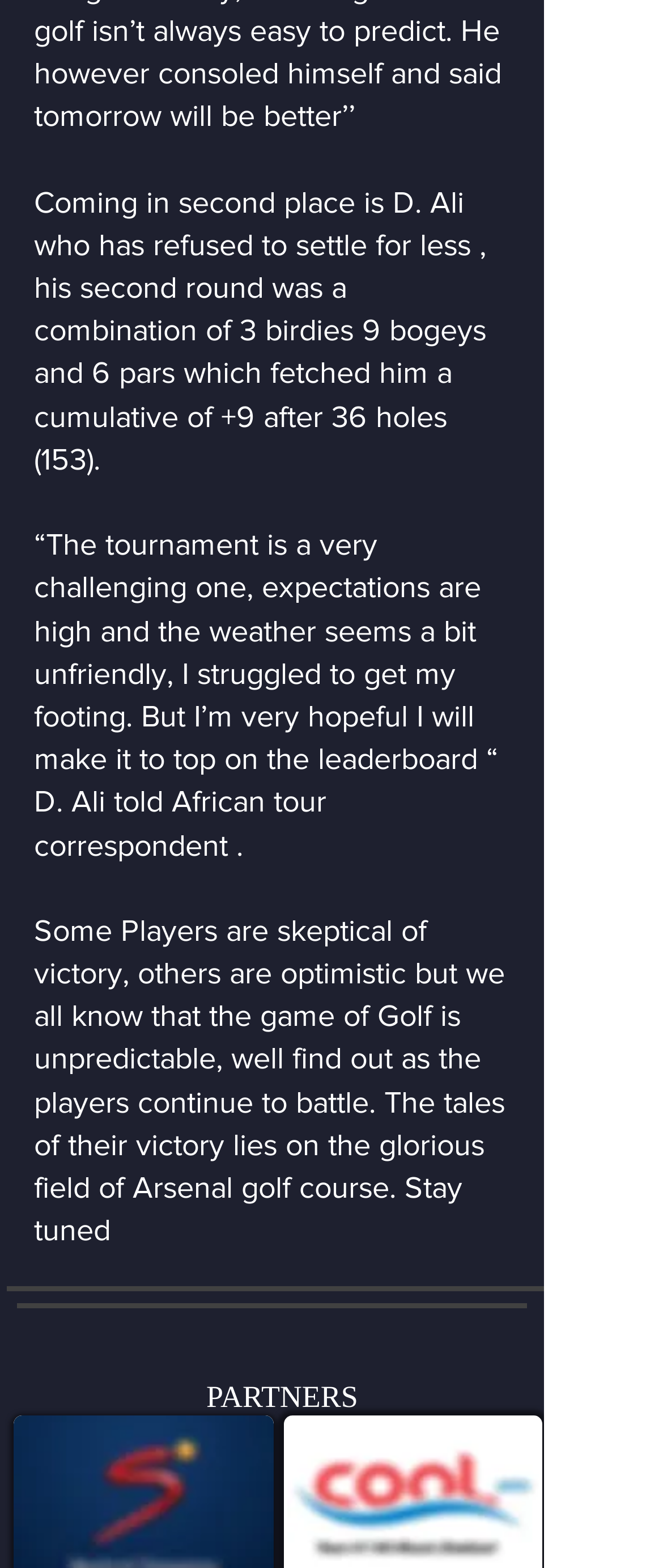Who is in second place in the tournament?
Use the information from the screenshot to give a comprehensive response to the question.

According to the text, 'Coming in second place is D. Ali who has refused to settle for less...', D. Ali is in second place in the tournament.